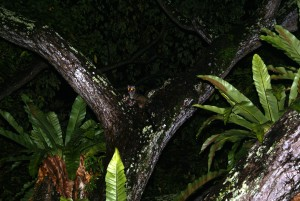Respond to the question with just a single word or phrase: 
Why is it important to respect wildlife in urban settings?

To ensure coexistence